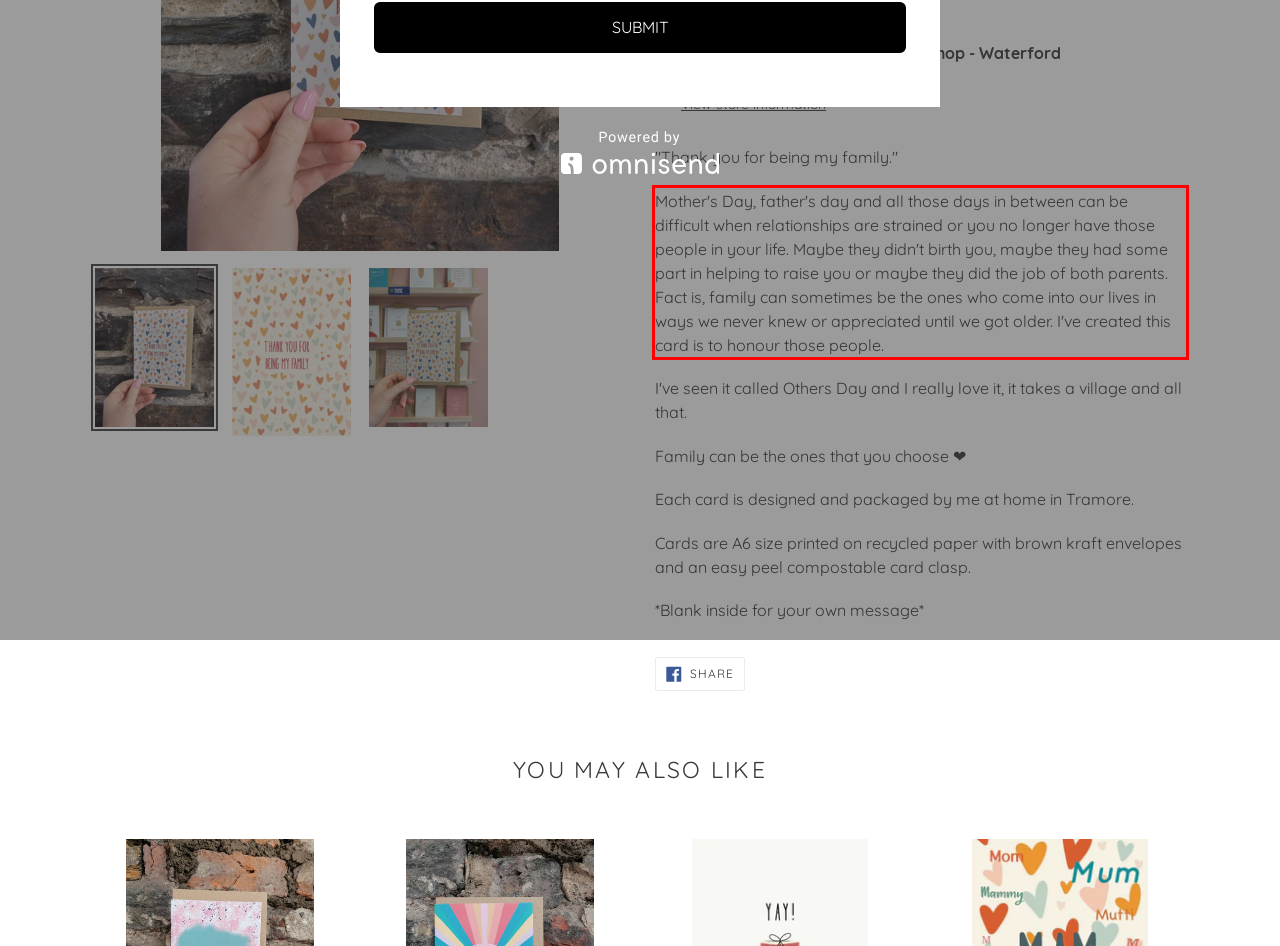From the screenshot of the webpage, locate the red bounding box and extract the text contained within that area.

Mother's Day, father's day and all those days in between can be difficult when relationships are strained or you no longer have those people in your life. Maybe they didn't birth you, maybe they had some part in helping to raise you or maybe they did the job of both parents. Fact is, family can sometimes be the ones who come into our lives in ways we never knew or appreciated until we got older. I've created this card is to honour those people.